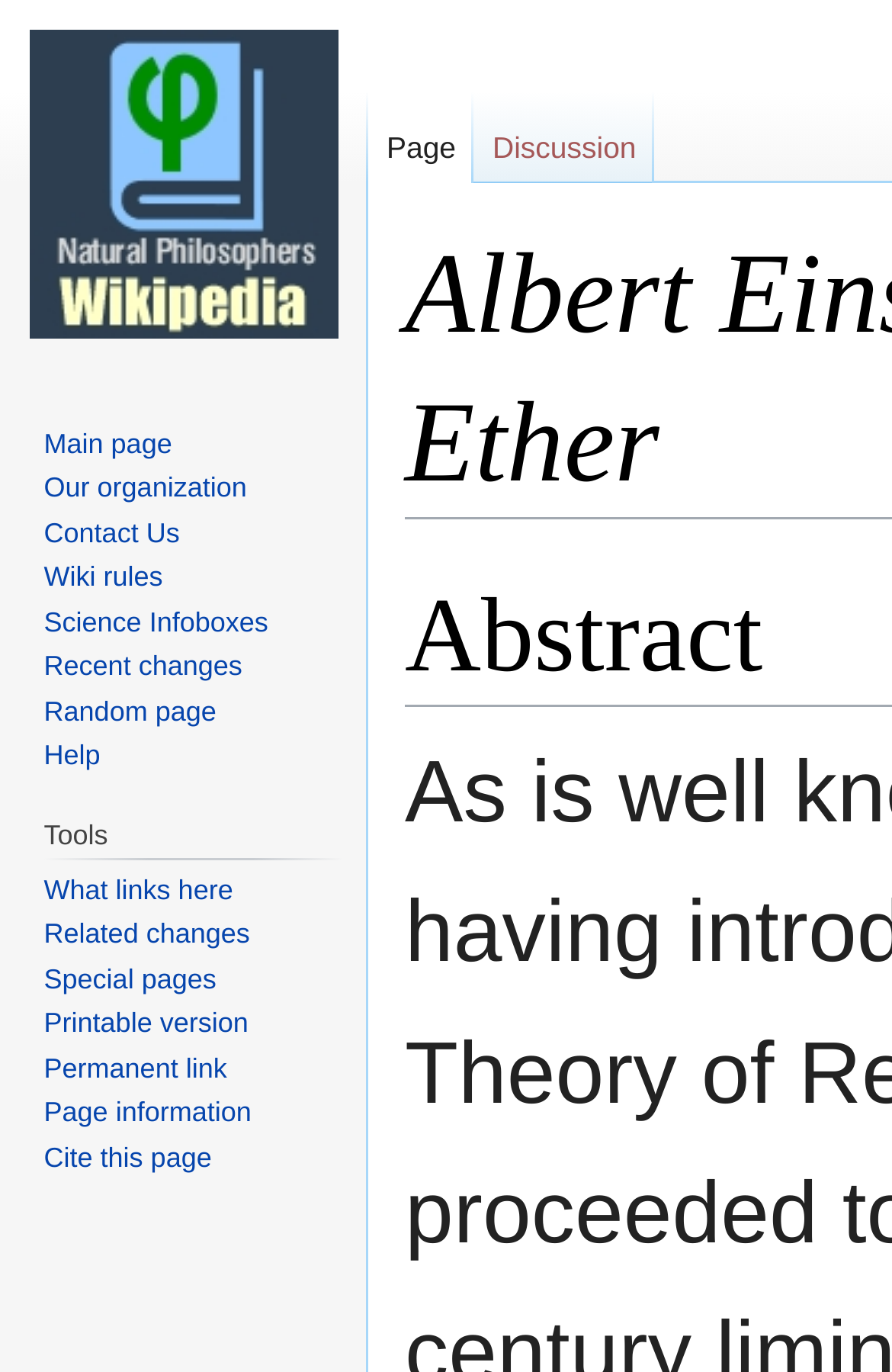Are there any tools available for wiki maintenance?
Please elaborate on the answer to the question with detailed information.

The webpage has a 'Tools' section that includes links to various tools, such as 'What links here', 'Related changes', and 'Special pages', which suggests that there are tools available for wiki maintenance and management.